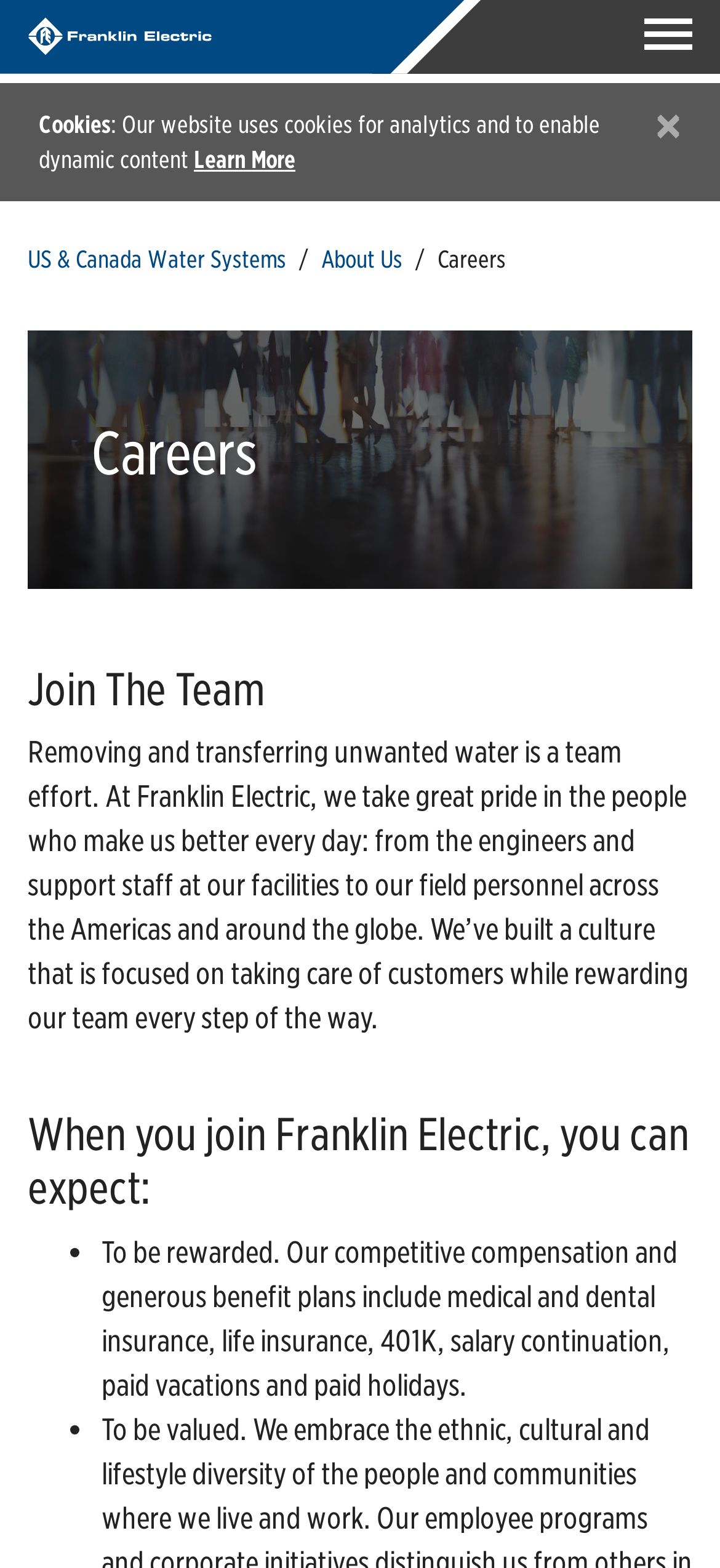What is the company name?
Please describe in detail the information shown in the image to answer the question.

The company name can be found in the breadcrumb navigation section, where it is mentioned as 'US & Canada Water Systems' and 'About Us' are linked to it, indicating that the current webpage is part of the Franklin Electric website.